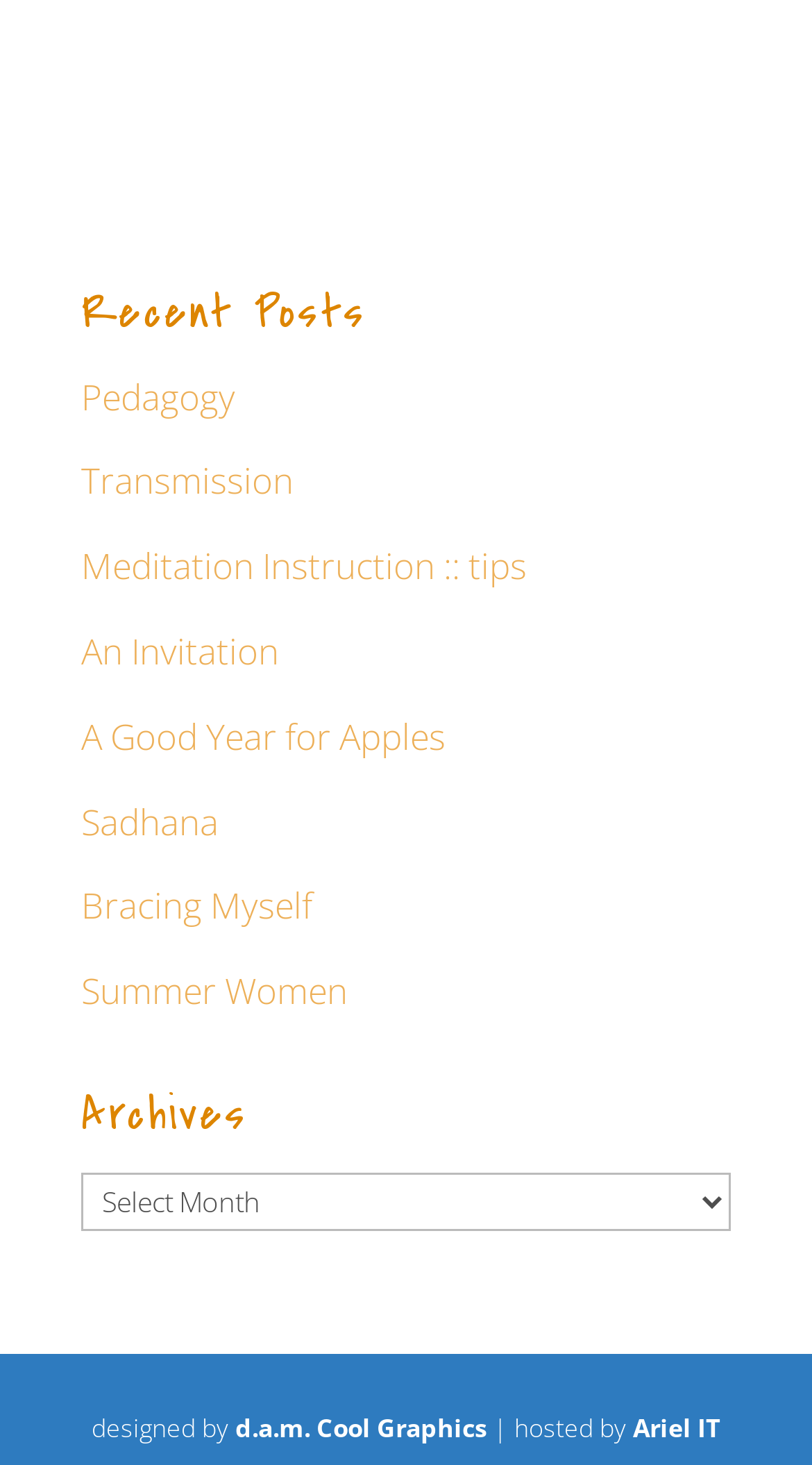How many links are under 'Recent Posts'?
Please provide a detailed and comprehensive answer to the question.

I counted the number of links under the 'Recent Posts' heading, which are 'Pedagogy', 'Transmission', 'Meditation Instruction :: tips', 'An Invitation', 'A Good Year for Apples', 'Sadhana', 'Bracing Myself', and 'Summer Women'. There are 8 links in total.